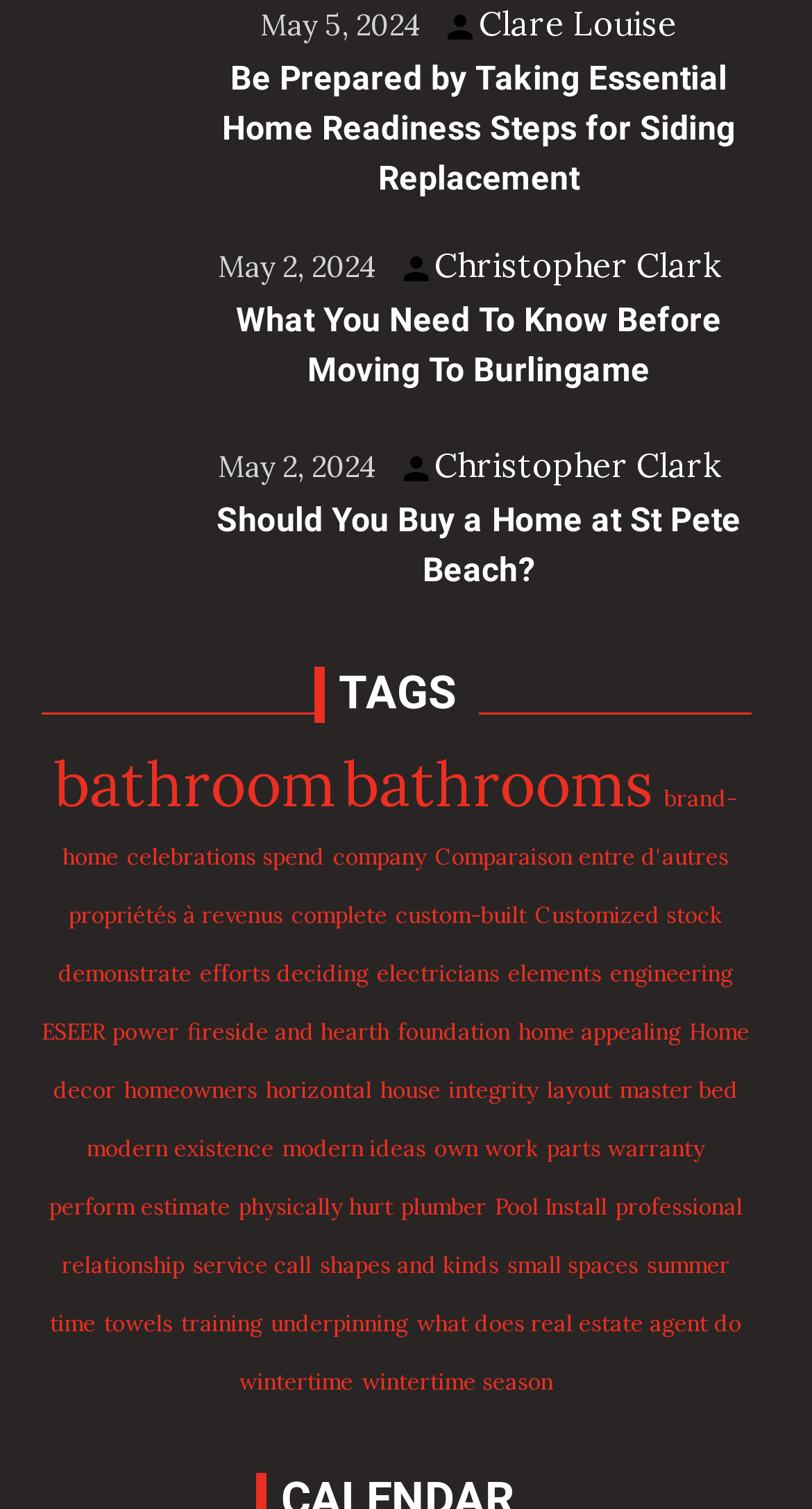Who wrote the latest article?
Utilize the image to construct a detailed and well-explained answer.

I looked at the links with dates and found that the latest date is 'May 2, 2024', which is associated with the article 'What You Need To Know Before Moving To Burlingame' written by Christopher Clark.